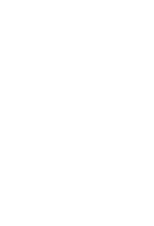Describe the image thoroughly, including all noticeable details.

The image features a logo for "Gunyah," which is associated with one of the hospitality venues listed on the page for The Envy Hotel. Situated in Broadbeach, QLD, The Envy Hotel provides various services and amenities, and the logo might represent food, drinks, or event offerings related to the establishment. As part of an extensive collection showcasing different venues within the Iris Capital Group, this image is likely part of a visual gallery aimed at promoting their diverse destinations and offerings.